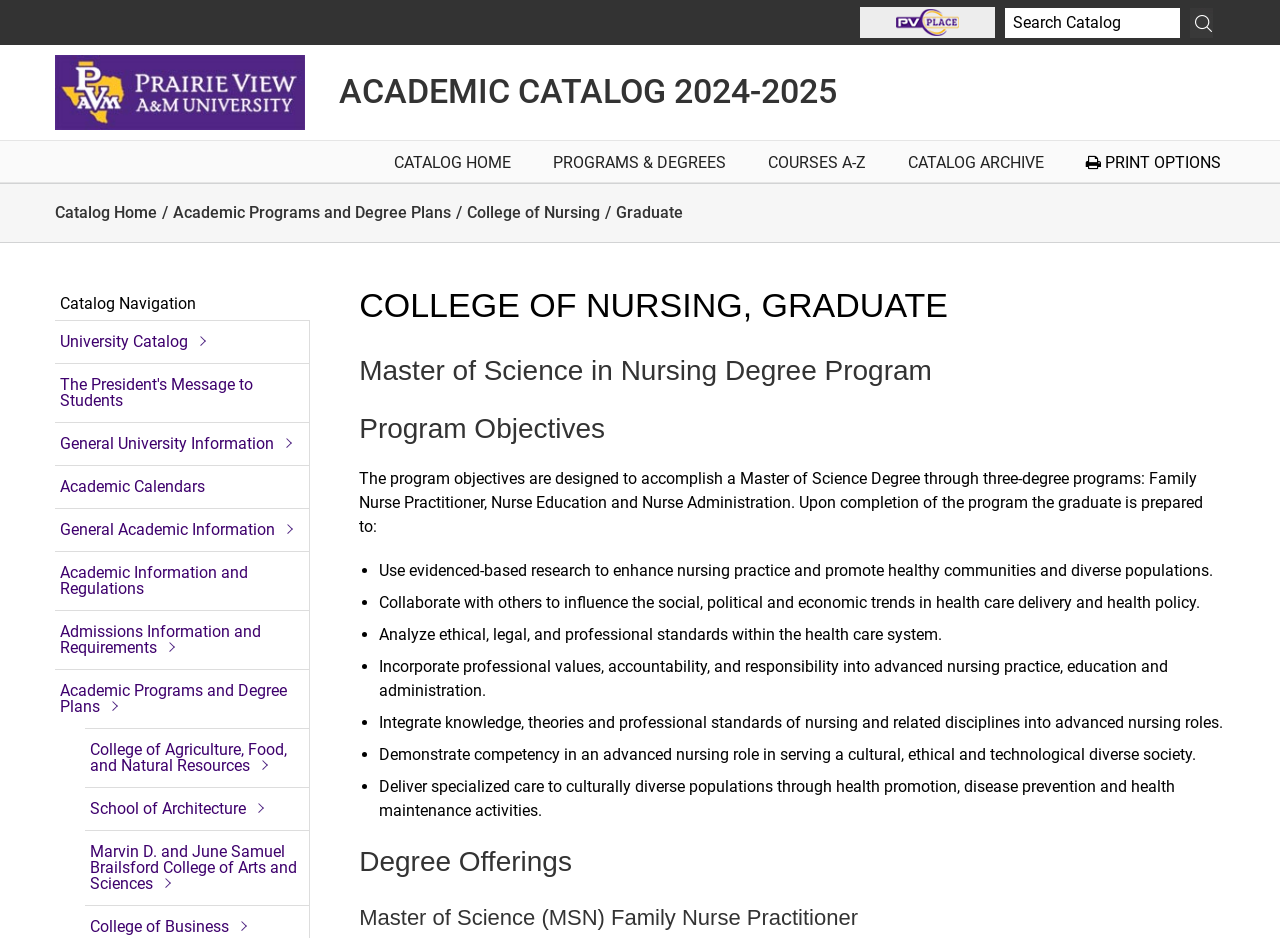Determine the main heading text of the webpage.

ACADEMIC CATALOG 2024-2025